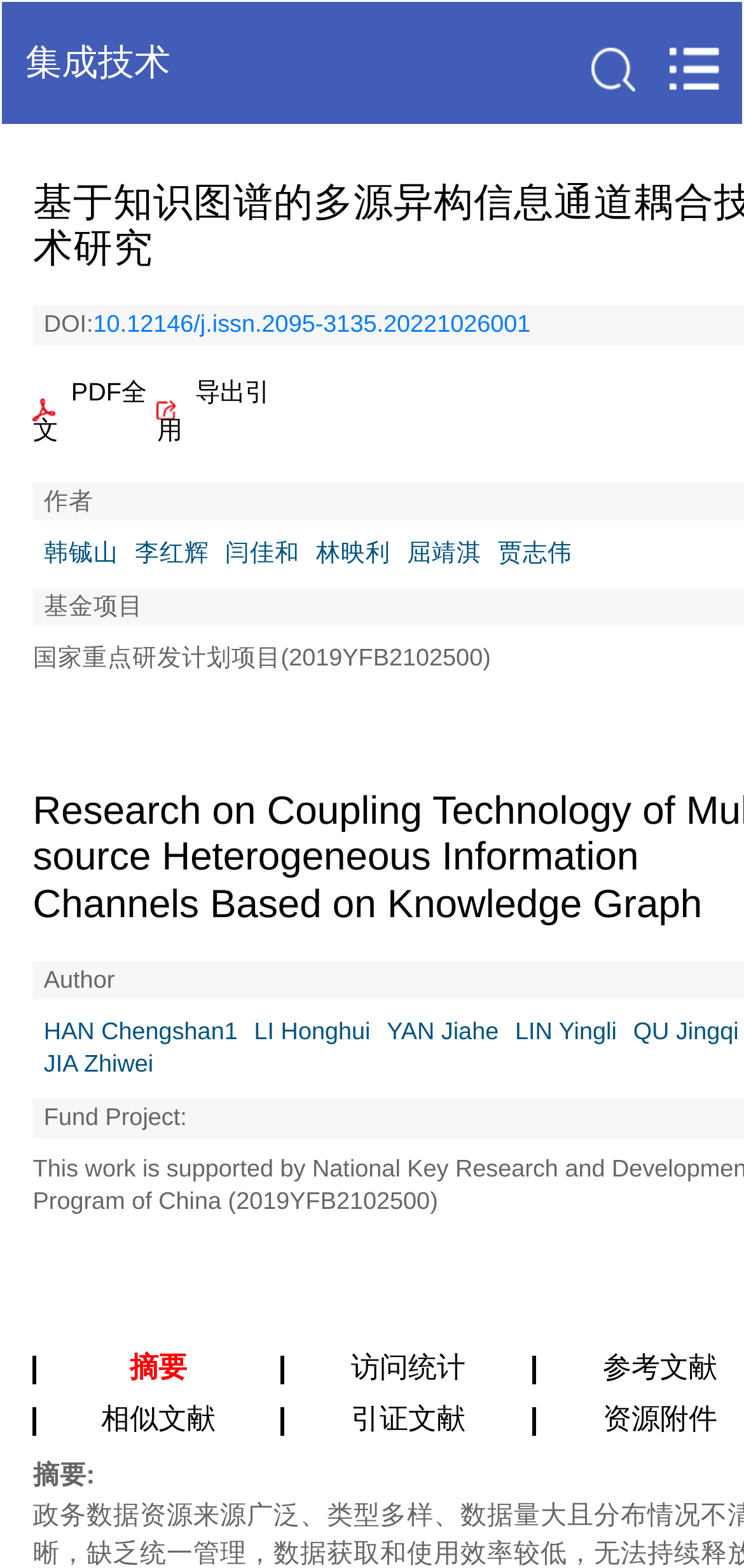Find the bounding box coordinates of the area that needs to be clicked in order to achieve the following instruction: "Download the full text in PDF". The coordinates should be specified as four float numbers between 0 and 1, i.e., [left, top, right, bottom].

[0.044, 0.238, 0.211, 0.286]